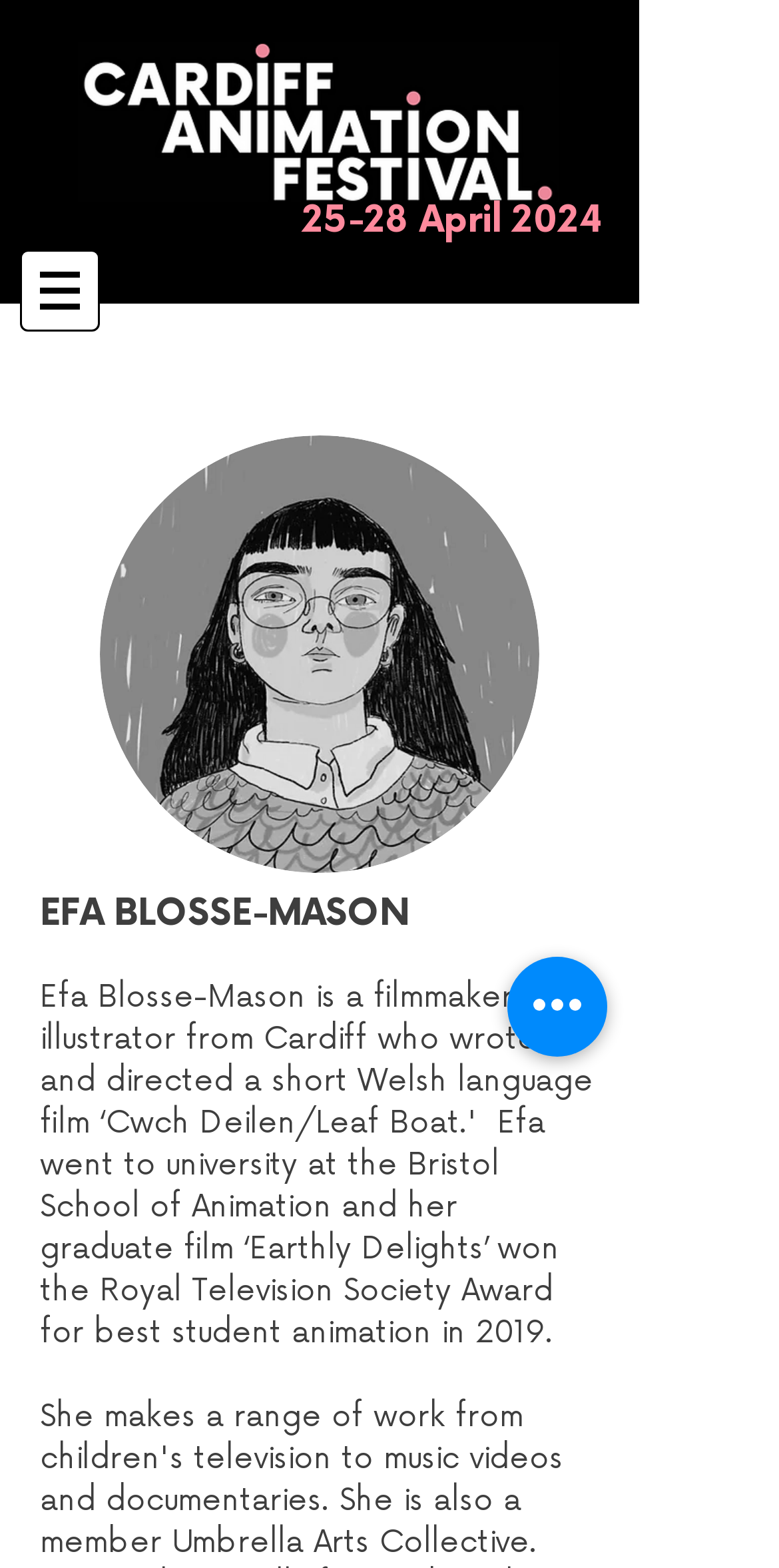Describe all significant elements and features of the webpage.

The webpage is about Efa Blosse-Mason, an individual related to Cardiff Animation. At the top left corner, there is a navigation menu labeled "Site" with a button that has a popup menu. This button is accompanied by a small image. 

Below the navigation menu, there is a prominent link spanning most of the width of the page. 

On the right side of the link, there is a heading that announces an event taking place from 25-28 April 2024. Below this heading, there is a large image, likely a portrait of Efa Blosse-Mason, as it is labeled "efa_georgia.jpg". 

Further down the page, there is a heading with the name "EFA BLOSSE-MASON" in a larger font size. Below this heading, there is a small, non-descriptive text element containing a single non-breaking space character. 

At the bottom right corner of the page, there is a button labeled "Quick actions".